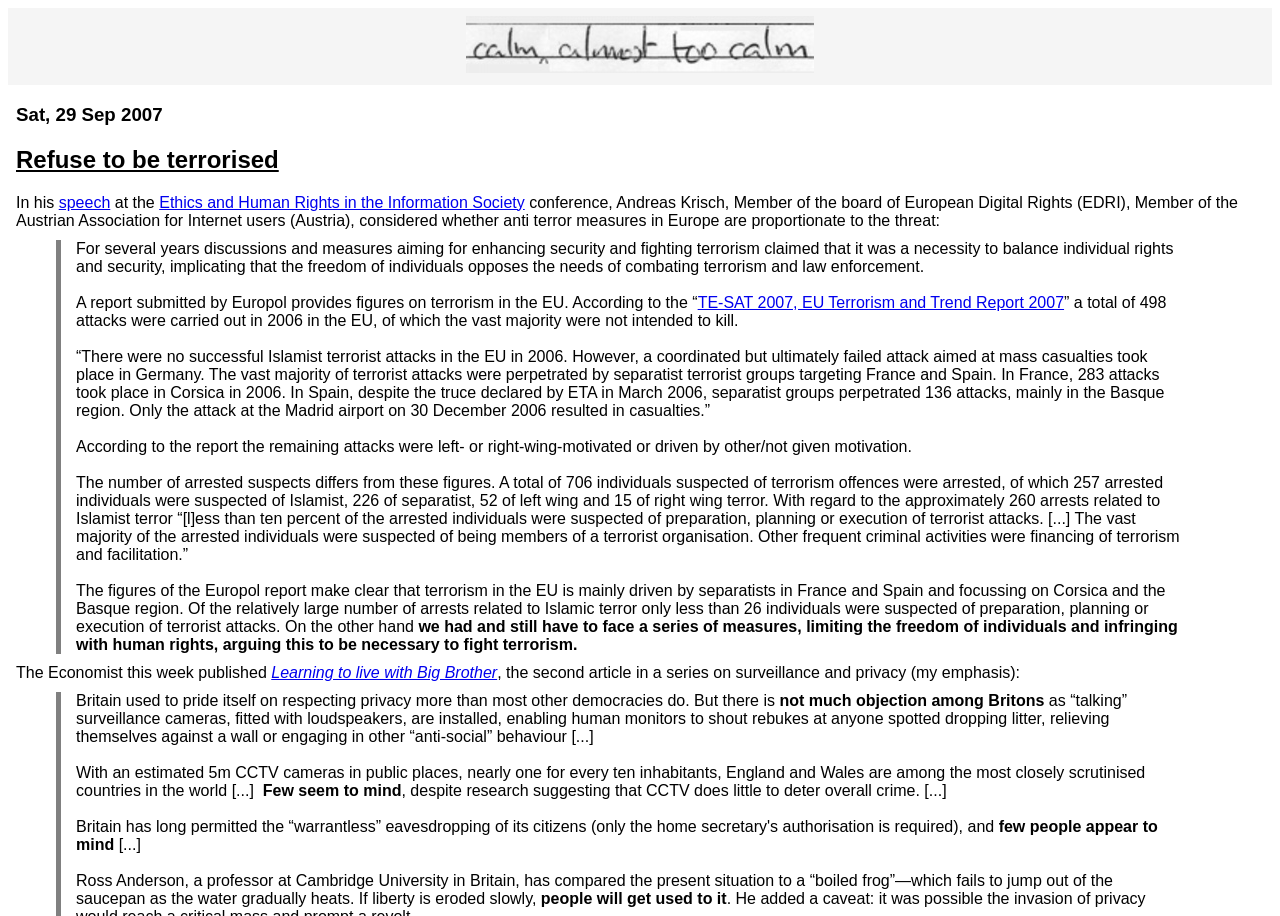Locate the bounding box of the user interface element based on this description: "speech".

[0.046, 0.211, 0.086, 0.23]